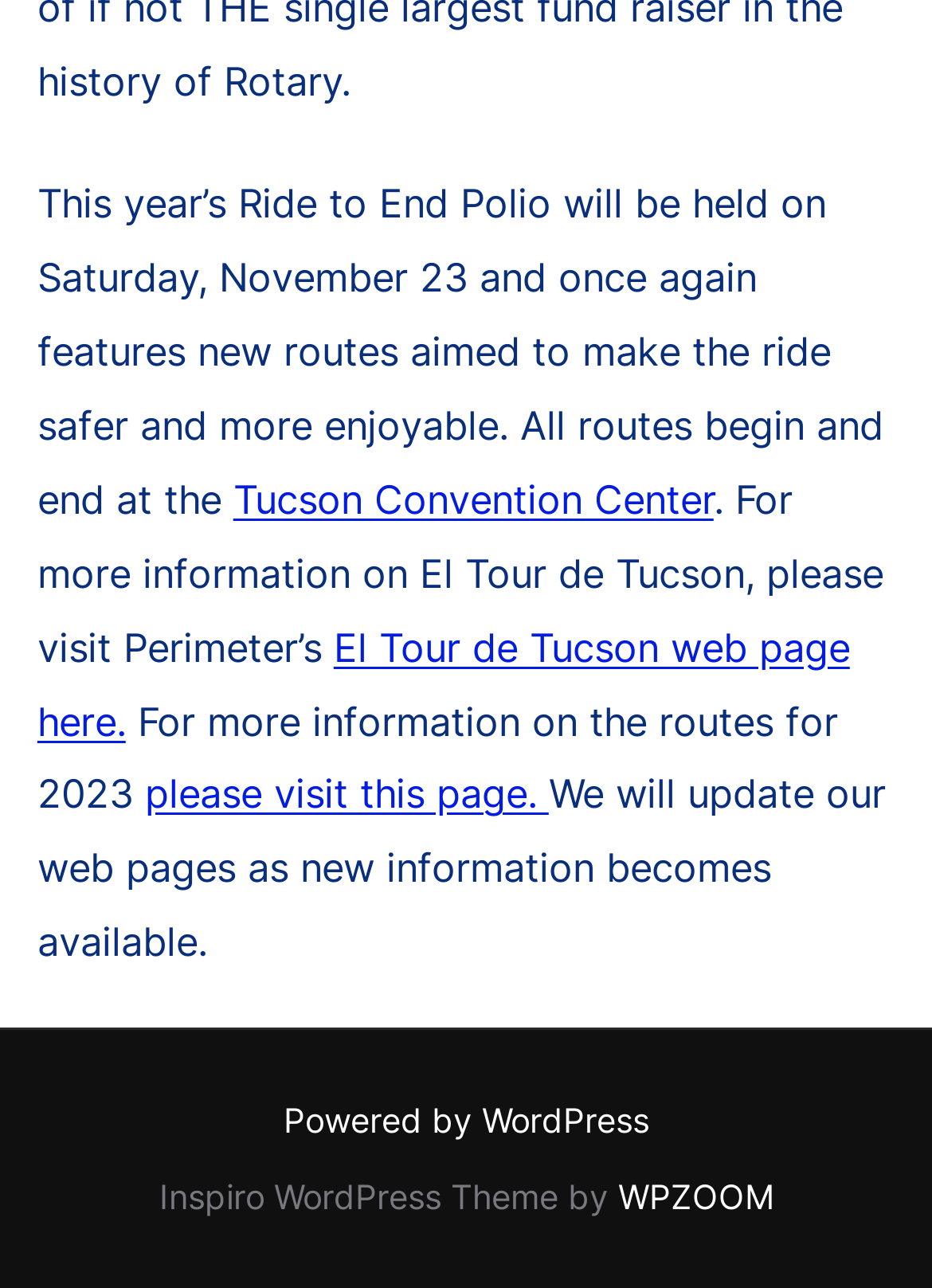From the screenshot, find the bounding box of the UI element matching this description: "Caritas Cambodia". Supply the bounding box coordinates in the form [left, top, right, bottom], each a float between 0 and 1.

None